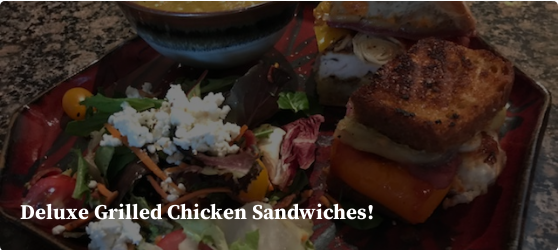Answer the following query with a single word or phrase:
What is the color of the bell peppers?

Colorful